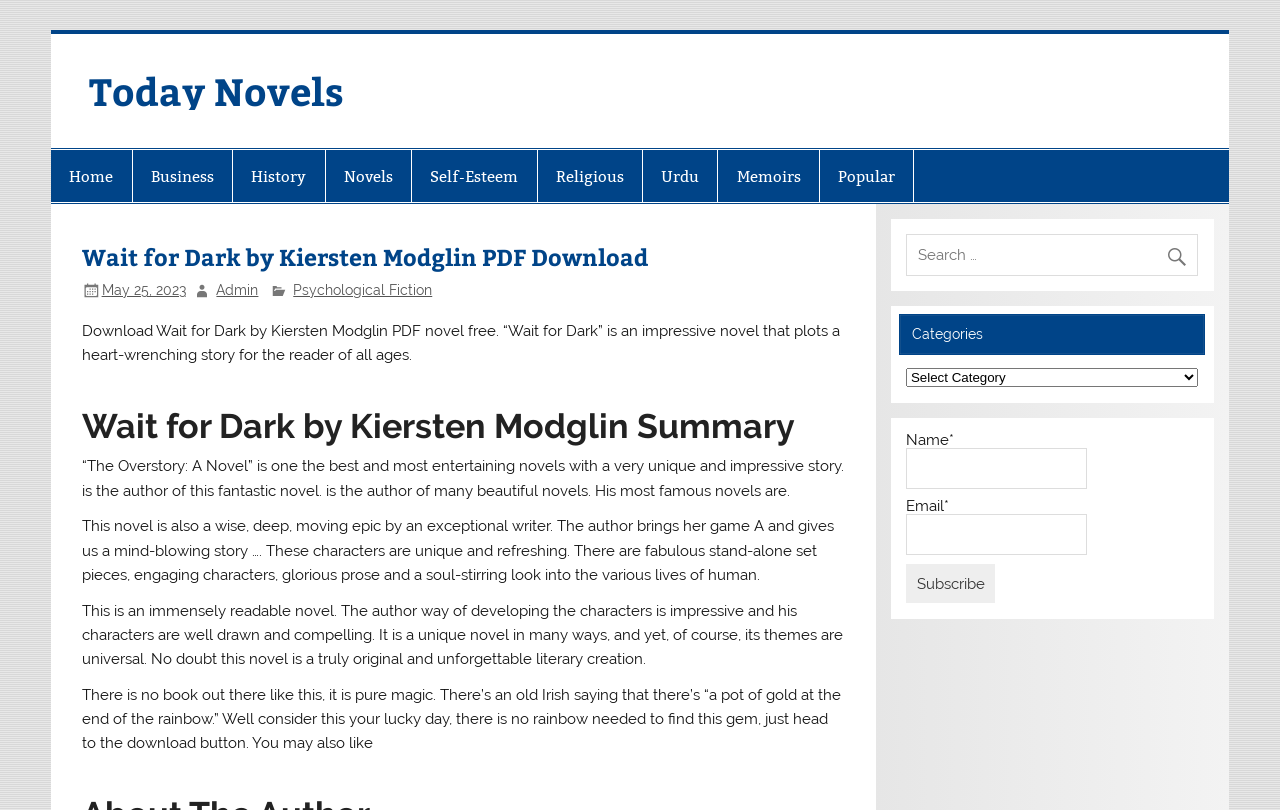Find and indicate the bounding box coordinates of the region you should select to follow the given instruction: "Click on Analytics".

None